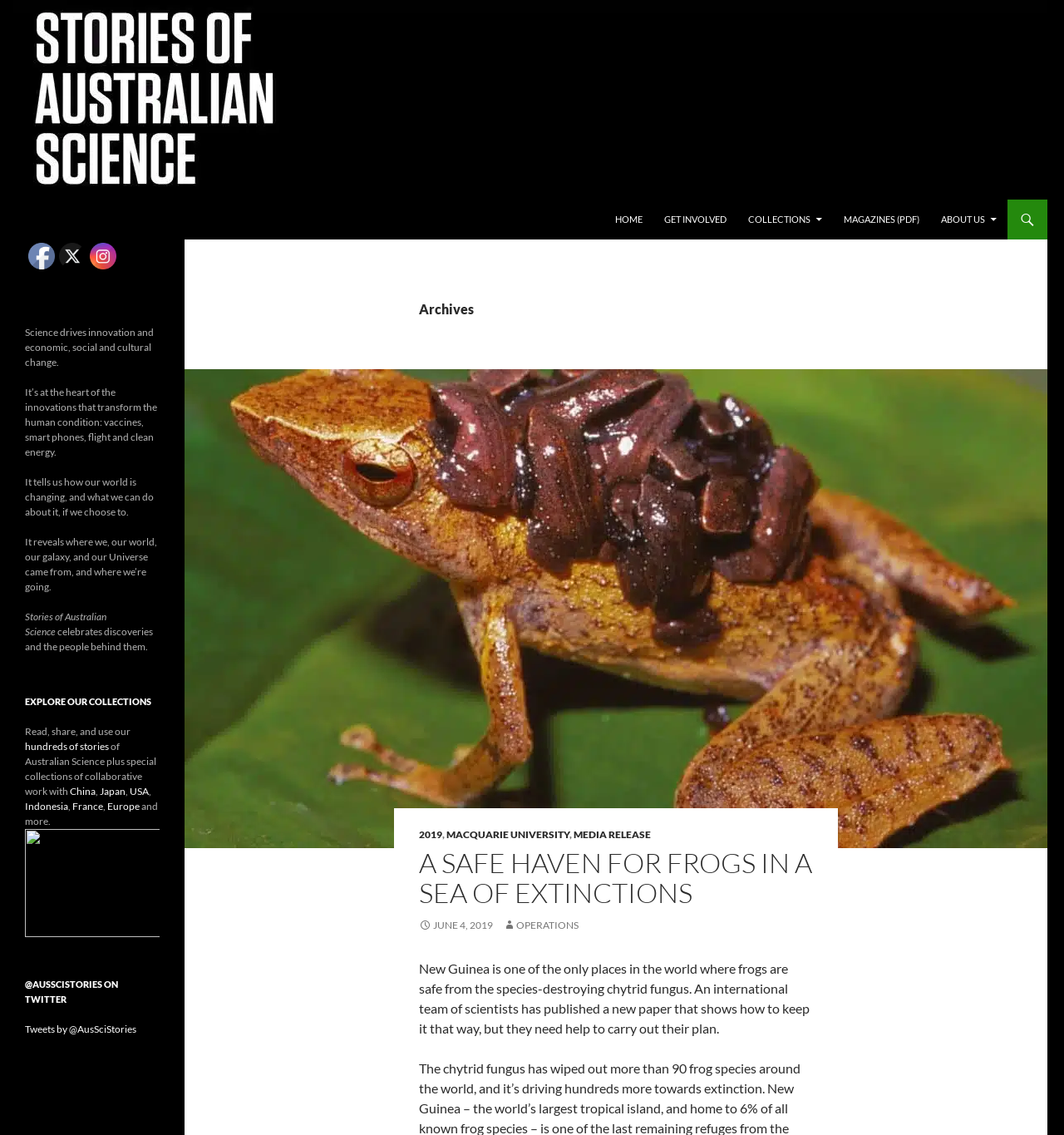Could you find the bounding box coordinates of the clickable area to complete this instruction: "Go to the home page"?

[0.569, 0.176, 0.613, 0.211]